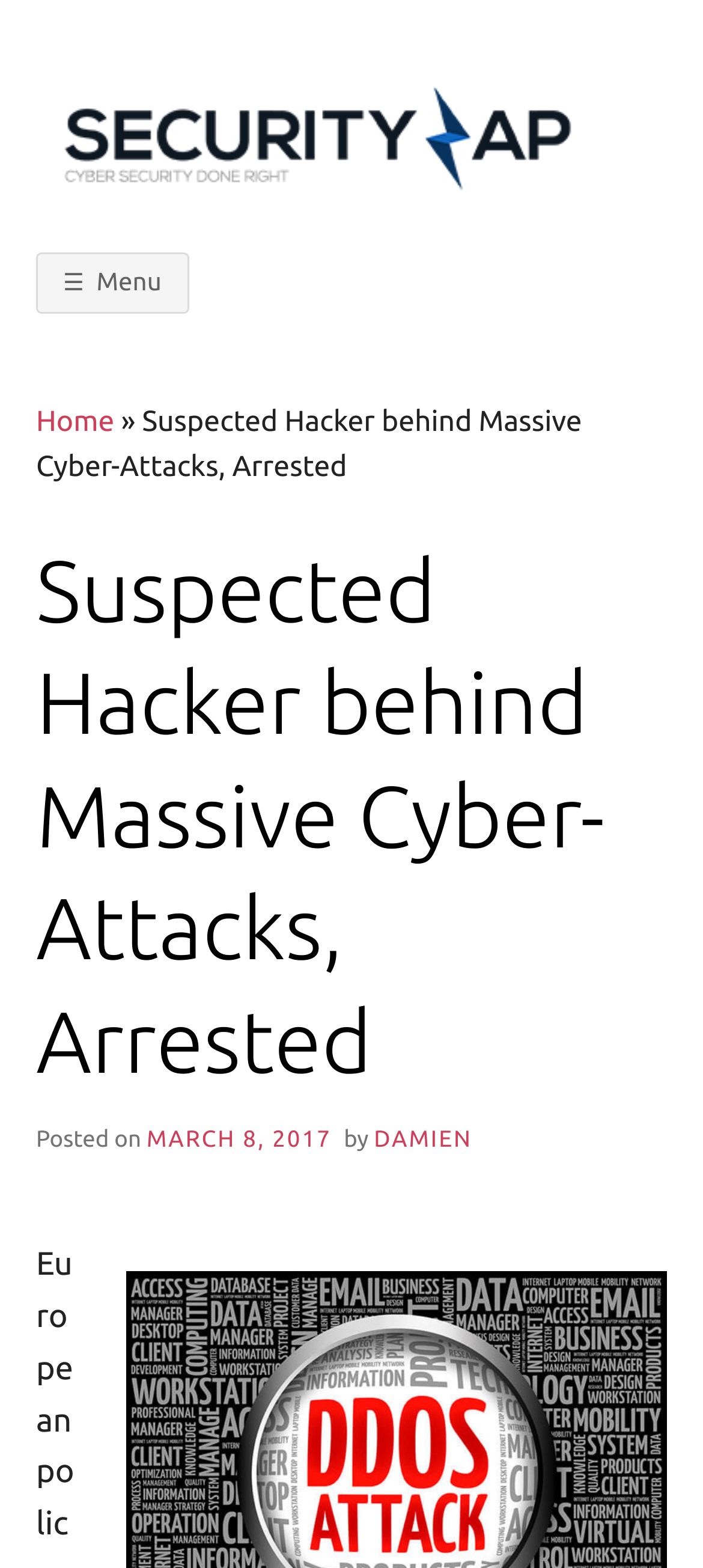Write an elaborate caption that captures the essence of the webpage.

The webpage is about a news article titled "Suspected Hacker behind Massive Cyber-Attacks, Arrested" on a website called "Security Zap". At the top left of the page, there is a link to the website's homepage, accompanied by a small image of the website's logo. Next to the logo, there is a button to expand the primary menu, which is currently collapsed.

Below the top navigation bar, the main content of the page begins with a large heading that repeats the title of the article. The article's metadata is displayed below the heading, including the date "MARCH 8, 2017" and the author's name "DAMIEN". The article's content is not explicitly described in the accessibility tree, but it likely follows the metadata.

On the top right of the page, there is a small link to "SECURITY ZAP", which may be a secondary navigation link or a call-to-action. Overall, the webpage has a simple and organized layout, with clear headings and concise text.